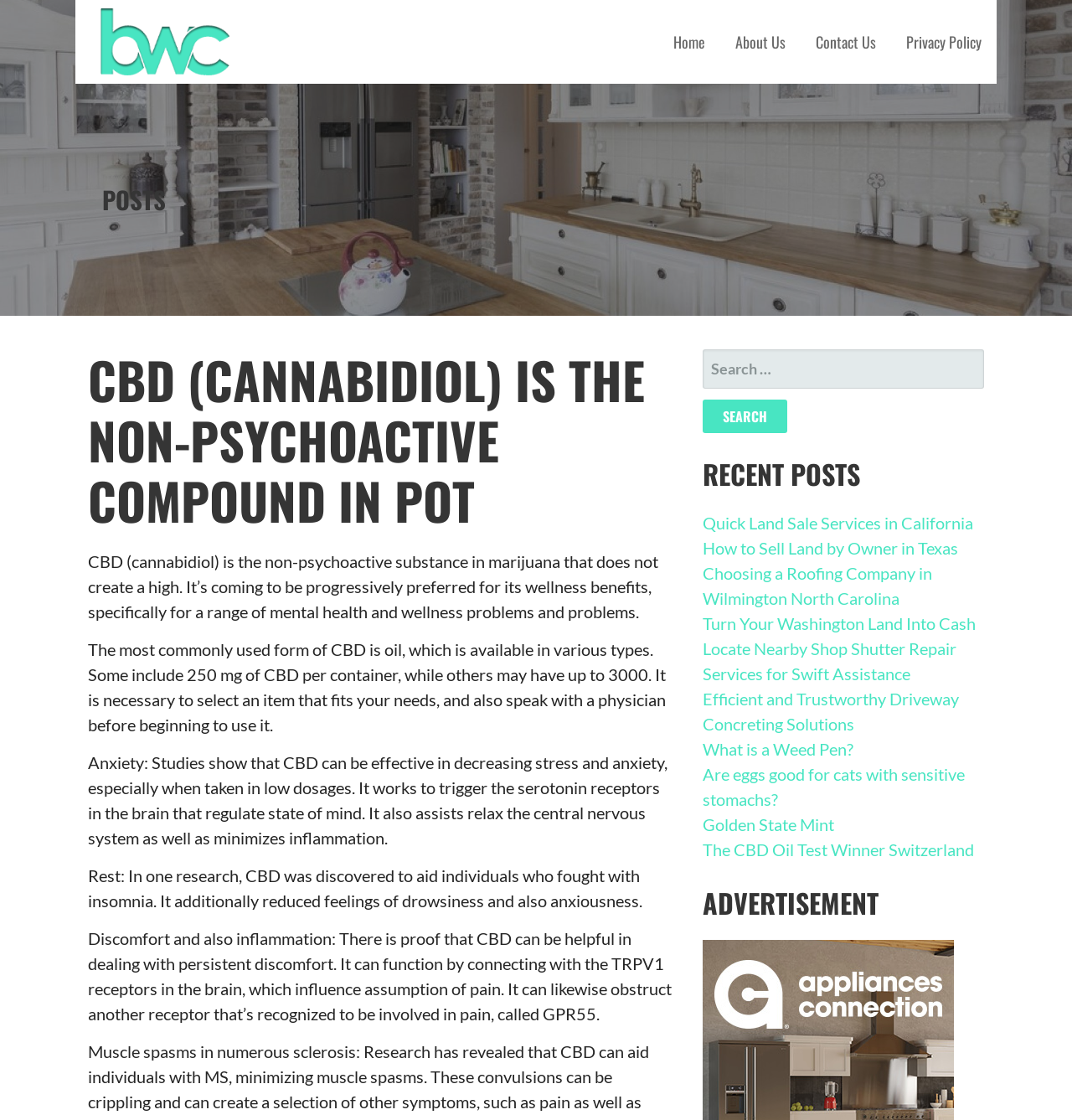Respond with a single word or short phrase to the following question: 
What is CBD?

Non-psychoactive compound in pot